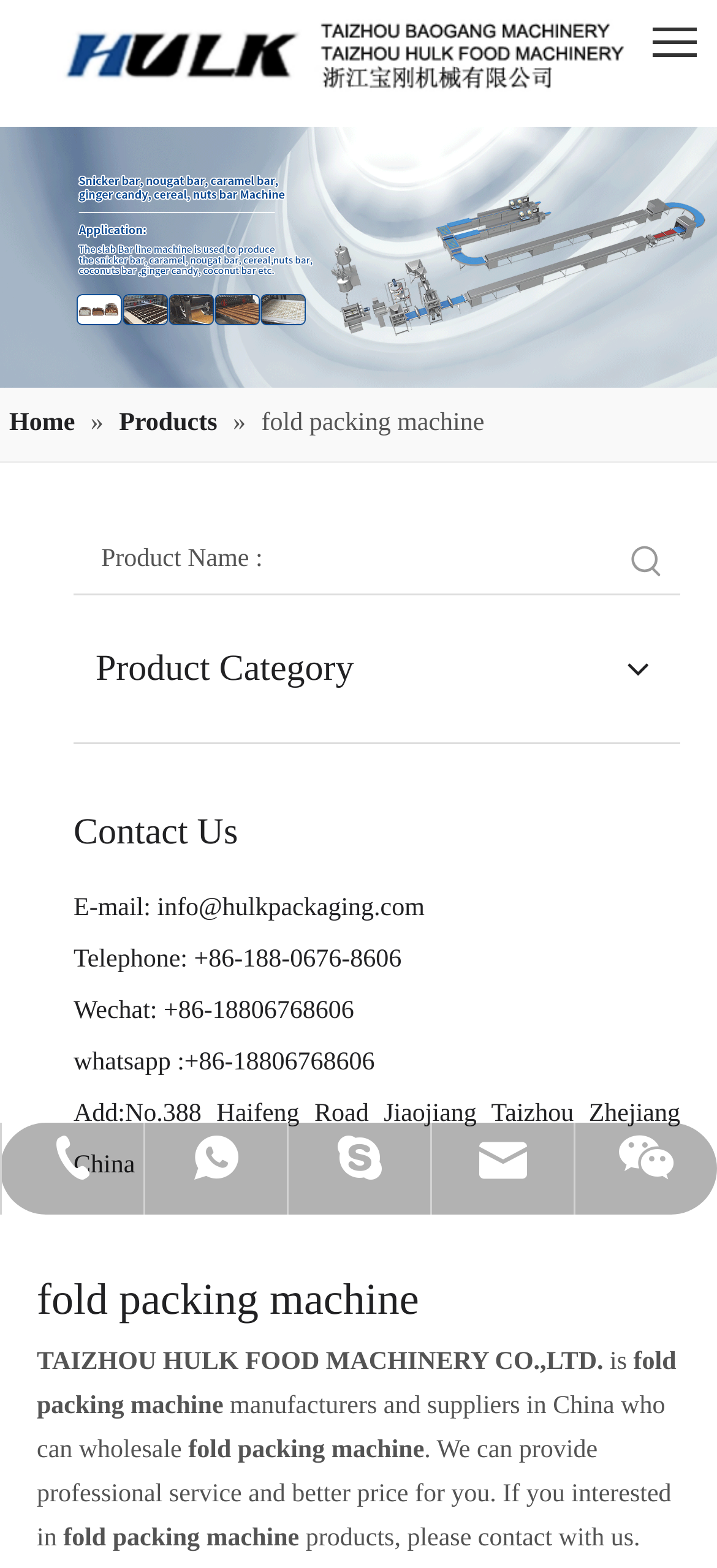Provide your answer in one word or a succinct phrase for the question: 
Is the company a manufacturer or supplier?

both